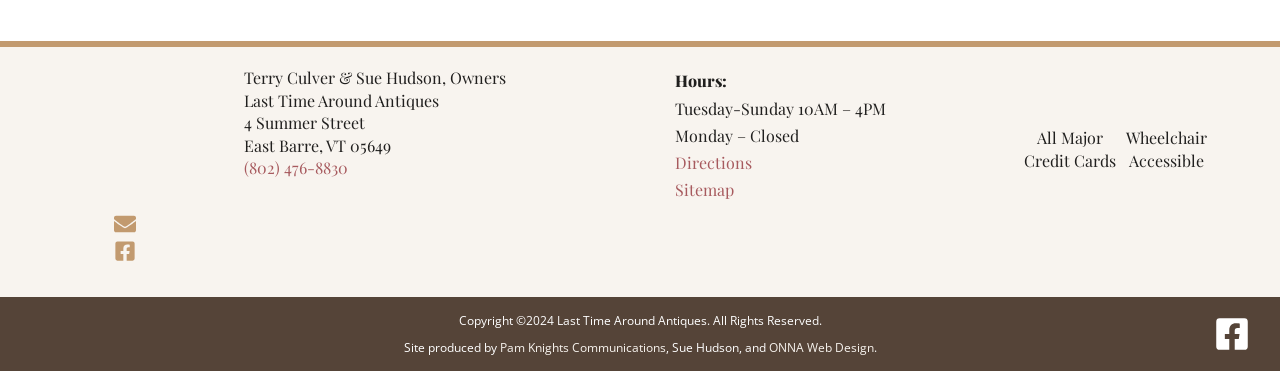Answer the following in one word or a short phrase: 
Is the store wheelchair accessible?

Yes